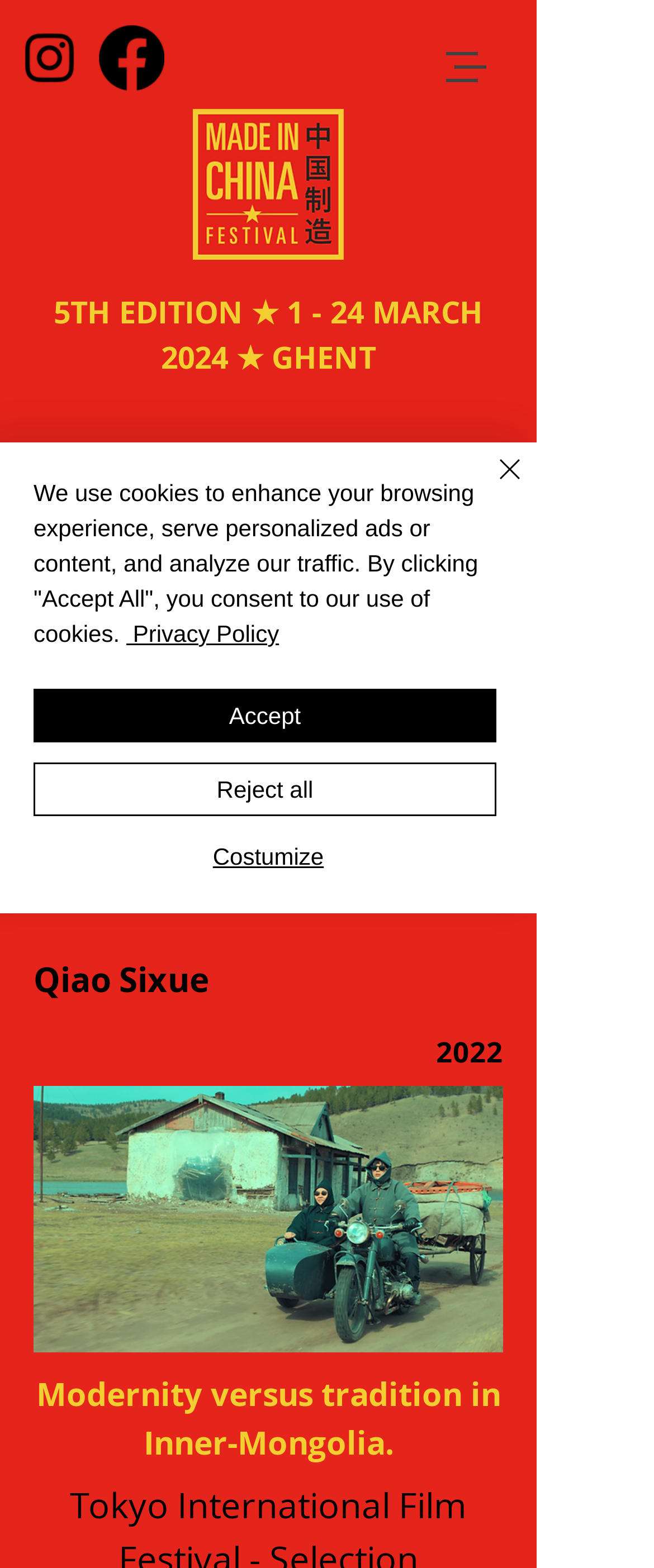Given the following UI element description: "aria-label="Close"", find the bounding box coordinates in the webpage screenshot.

[0.687, 0.286, 0.81, 0.338]